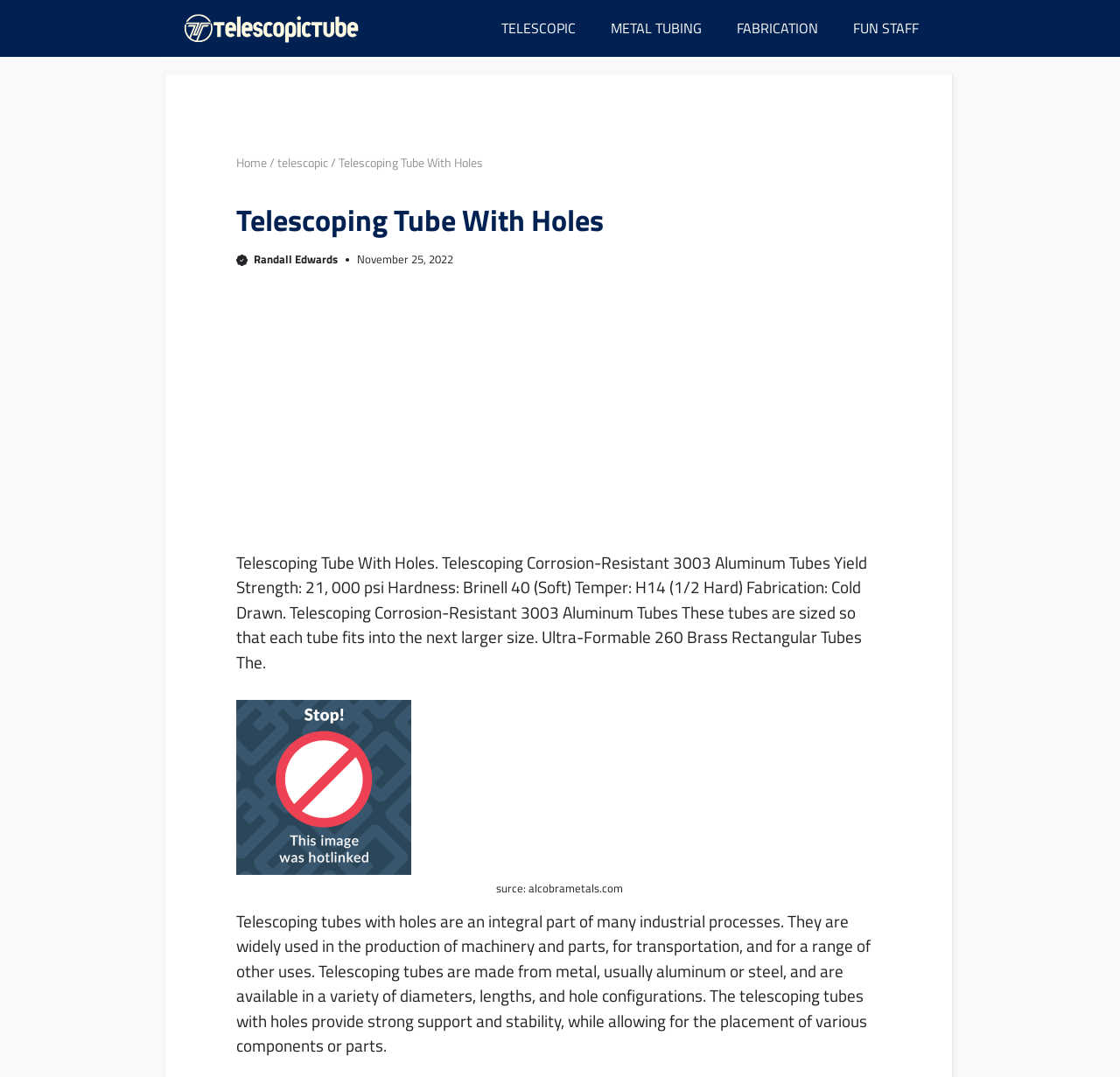Determine the bounding box coordinates for the element that should be clicked to follow this instruction: "Click on the 'Home' link". The coordinates should be given as four float numbers between 0 and 1, in the format [left, top, right, bottom].

[0.211, 0.142, 0.238, 0.159]